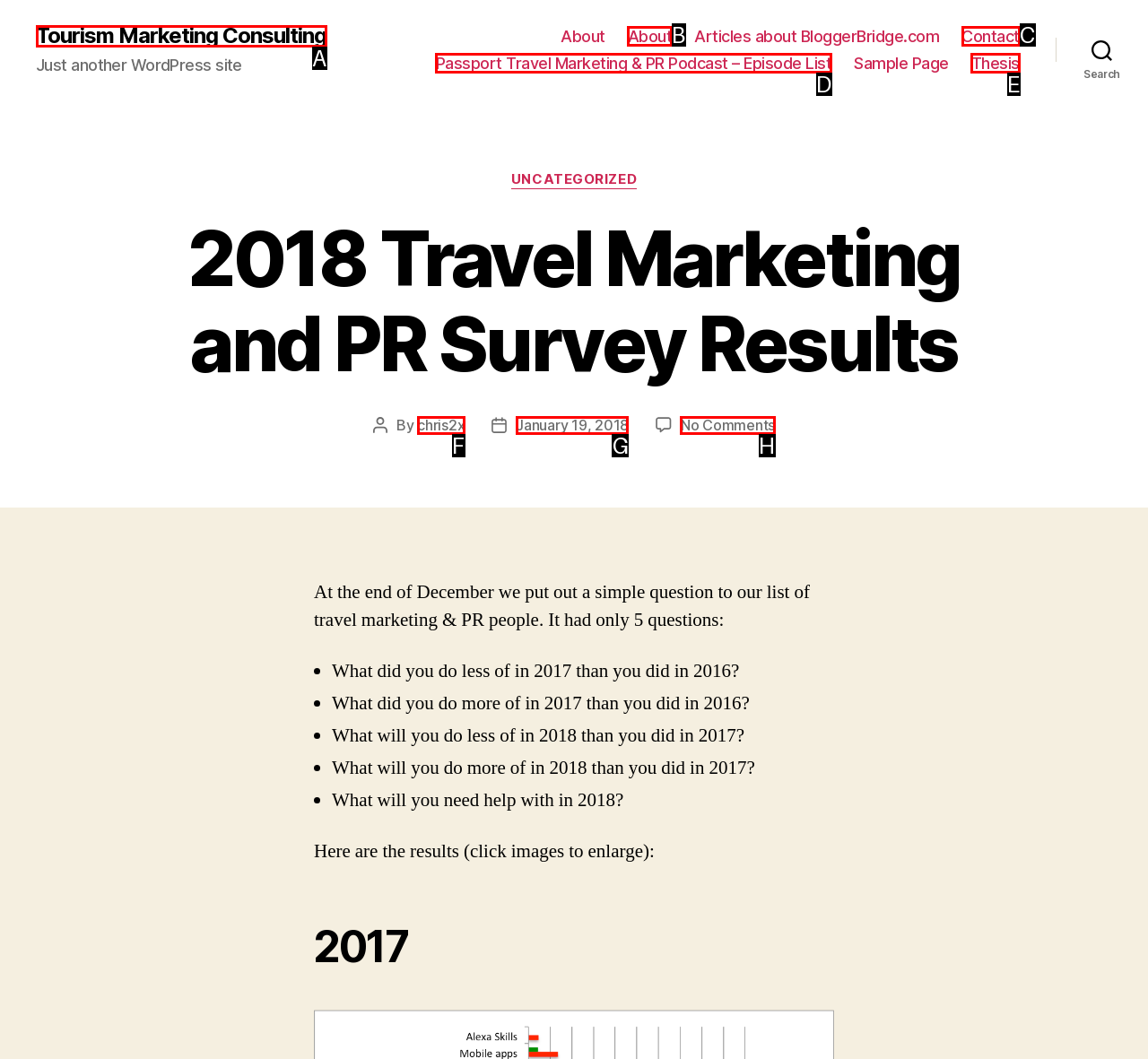From the description: chris2x, select the HTML element that fits best. Reply with the letter of the appropriate option.

F